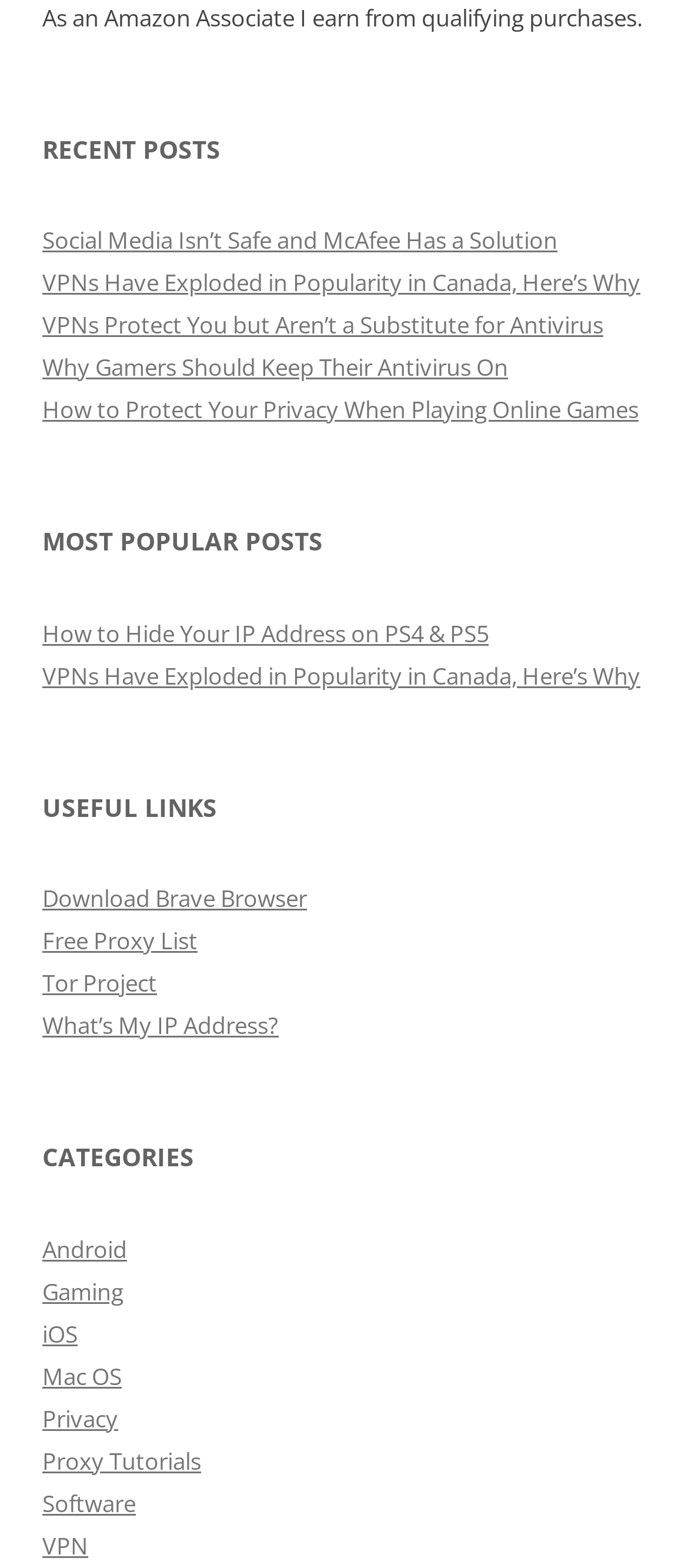How many categories are listed?
Based on the image, provide a one-word or brief-phrase response.

8